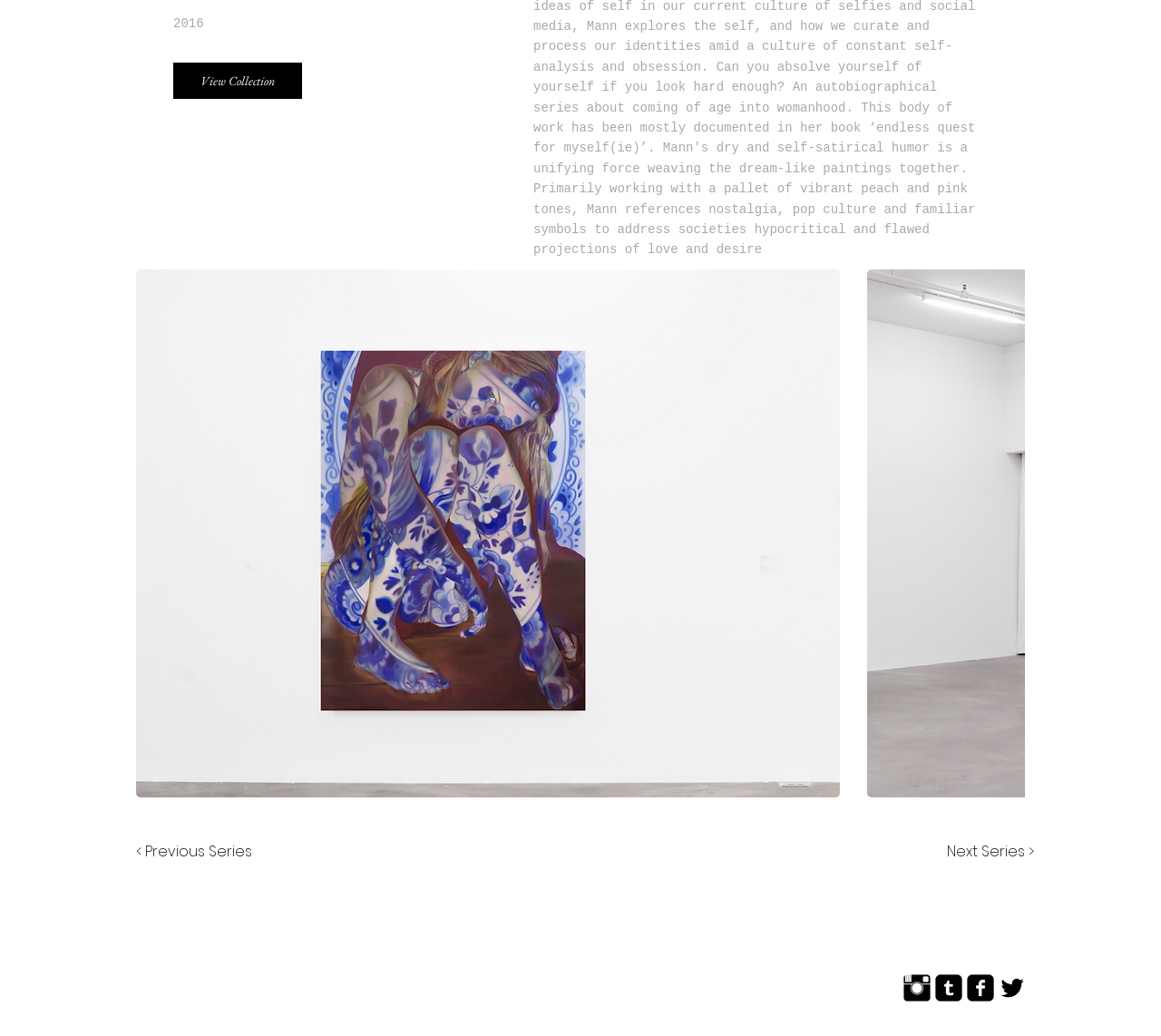Please find the bounding box coordinates (top-left x, top-left y, bottom-right x, bottom-right y) in the screenshot for the UI element described as follows: aria-label="Tumblr Square"

[0.805, 0.94, 0.829, 0.966]